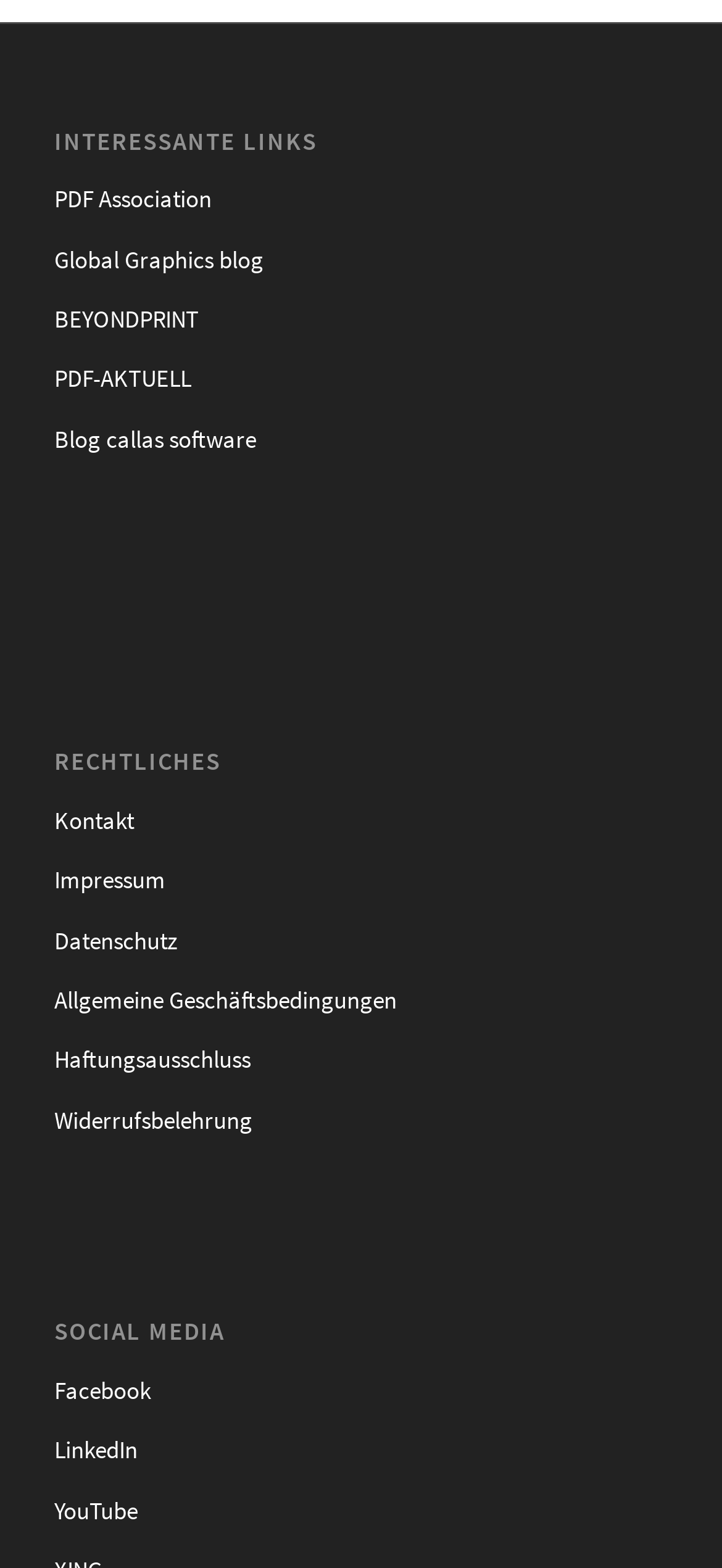Using the element description: "Allgemeine Geschäftsbedingungen", determine the bounding box coordinates. The coordinates should be in the format [left, top, right, bottom], with values between 0 and 1.

[0.075, 0.62, 0.925, 0.658]